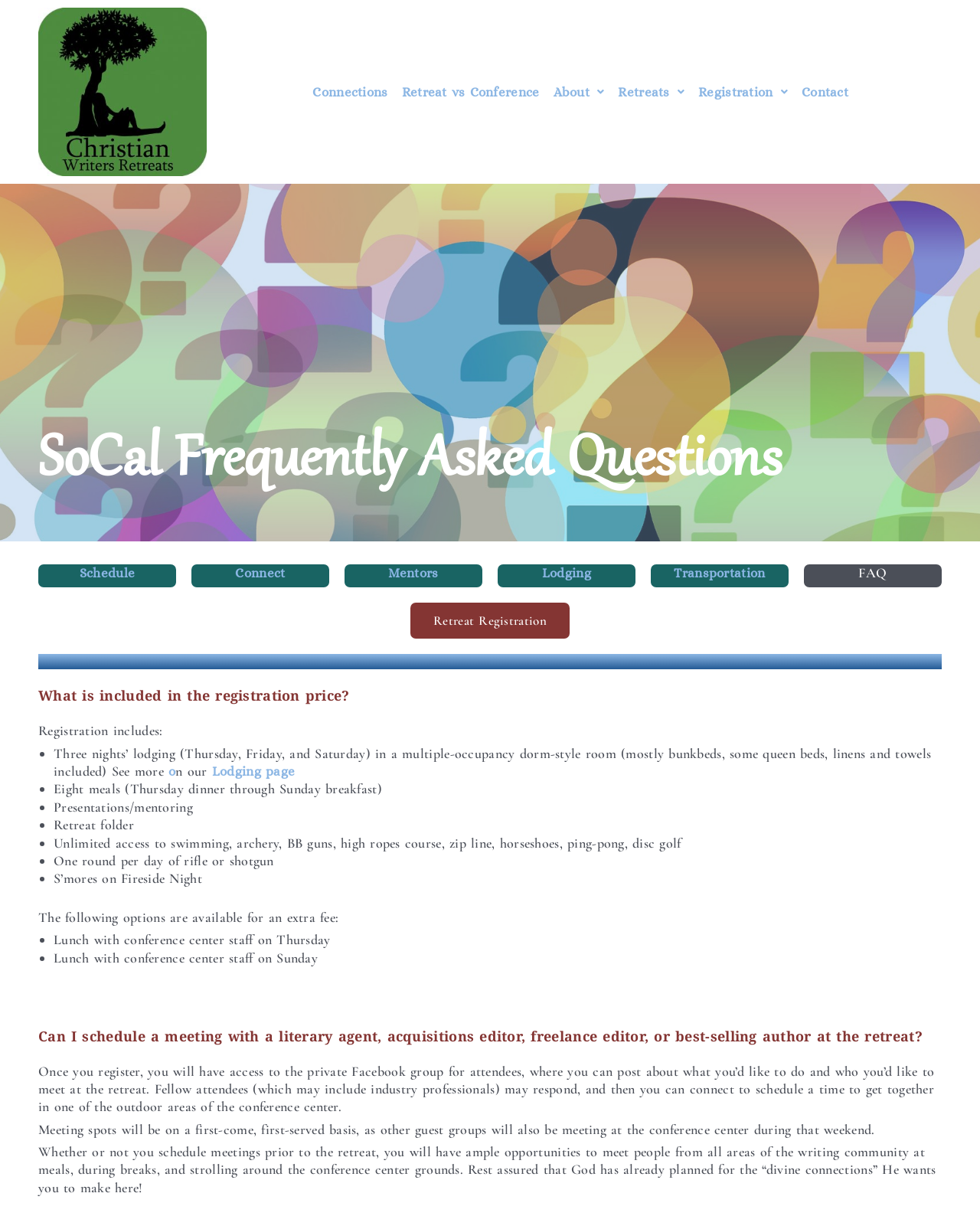What is included in the registration price?
Analyze the image and deliver a detailed answer to the question.

According to the webpage, the registration price includes three nights' lodging, eight meals, presentations/mentoring, a retreat folder, unlimited access to various activities, and one round per day of rifle or shotgun, as well as s'mores on Fireside Night.